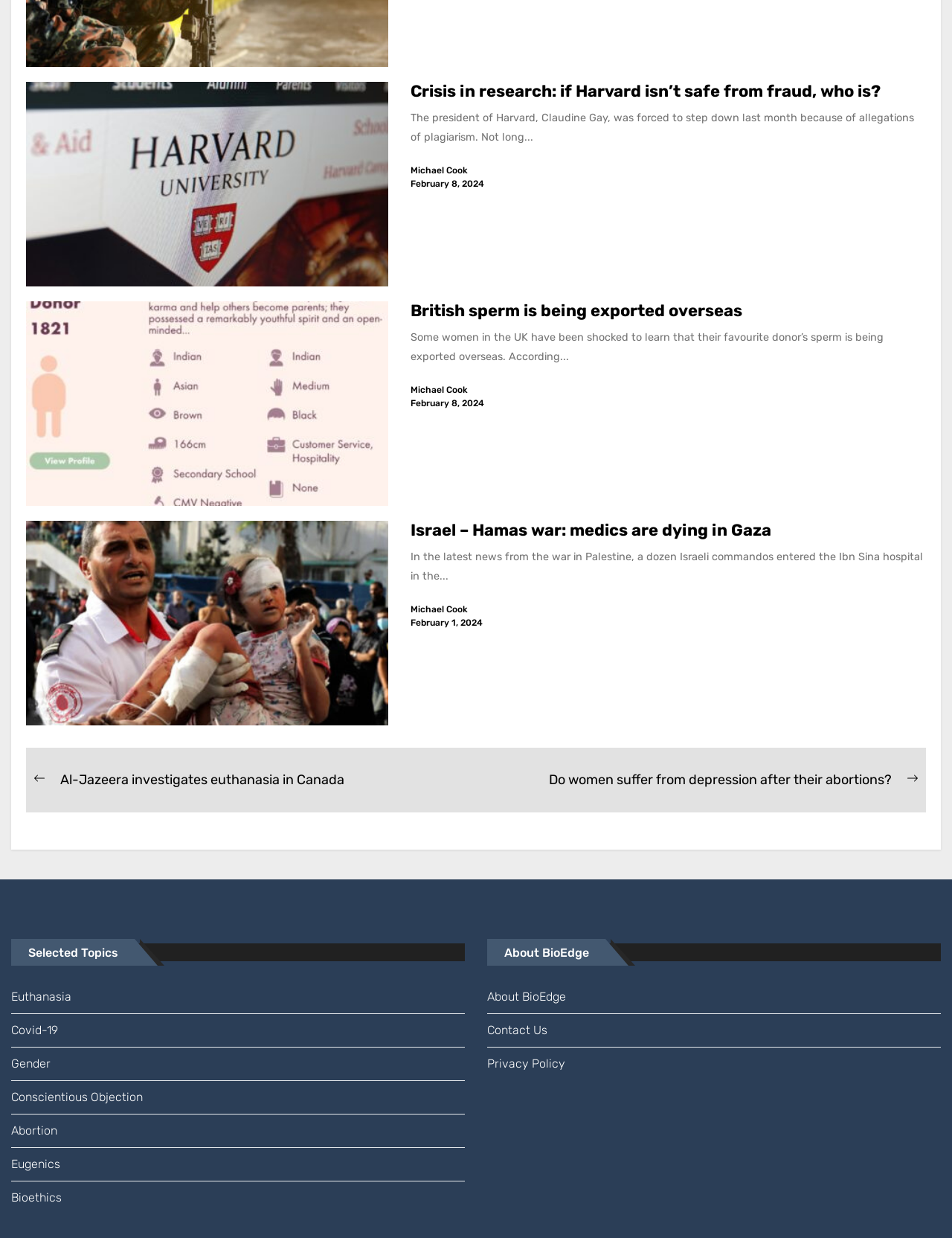Using the element description: "Contact us", determine the bounding box coordinates for the specified UI element. The coordinates should be four float numbers between 0 and 1, [left, top, right, bottom].

[0.512, 0.819, 0.988, 0.845]